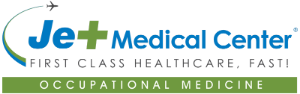Offer an in-depth description of the image shown.

The image displays the logo of Jet Medical Center®, a healthcare provider emphasizing quick and high-quality medical services. Featuring a stylized design, the logo includes the name "Jet Medical Center" with an airplane graphic, highlighting the center's mission to deliver first-class healthcare swiftly. Below the name, the phrase "OCCUPATIONAL MEDICINE" underscores their specialization in this field, catering to the health needs of employees and organizations in the Tallahassee area.